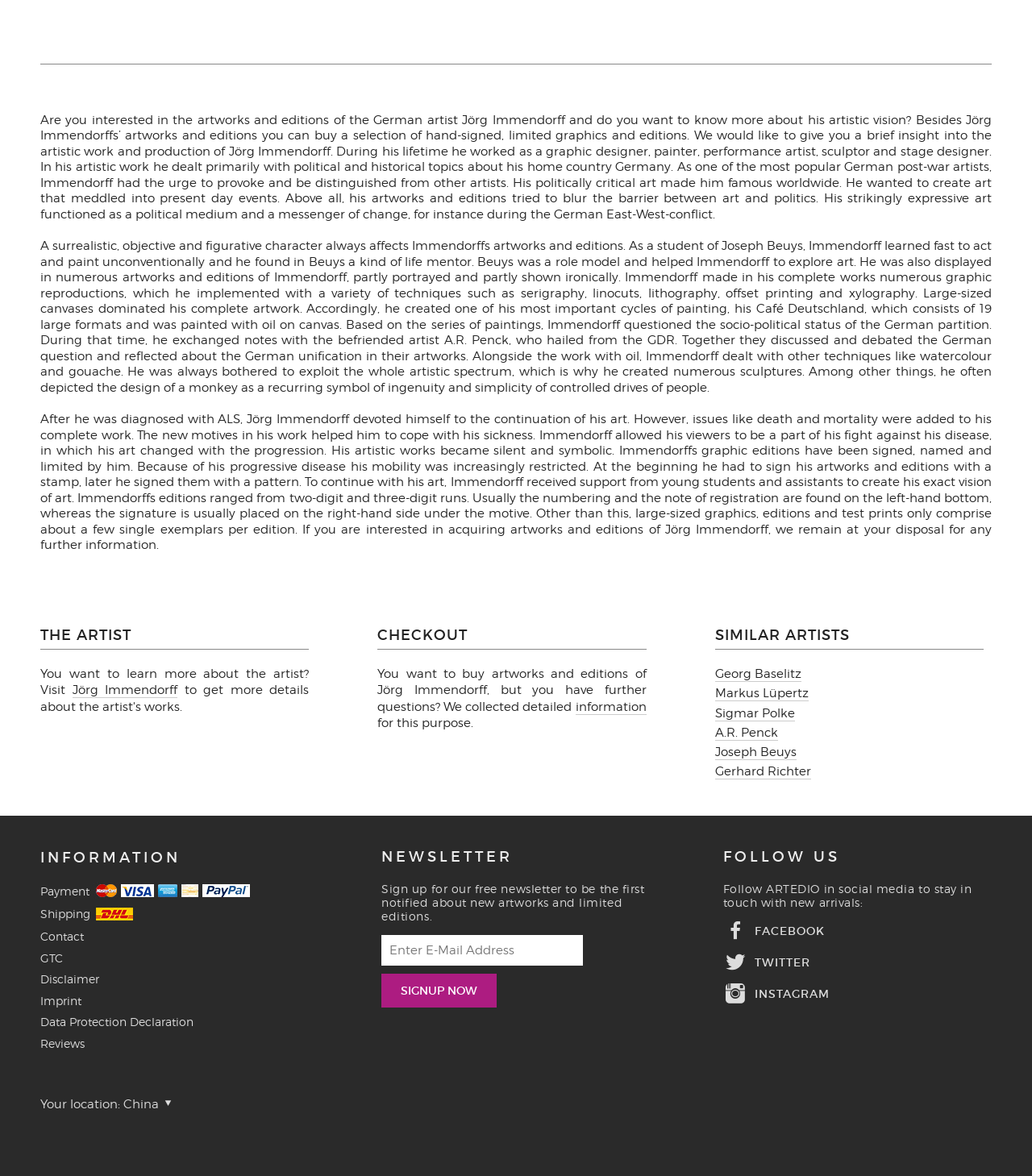Kindly provide the bounding box coordinates of the section you need to click on to fulfill the given instruction: "Buy artworks and editions of Jörg Immendorff".

[0.366, 0.567, 0.626, 0.607]